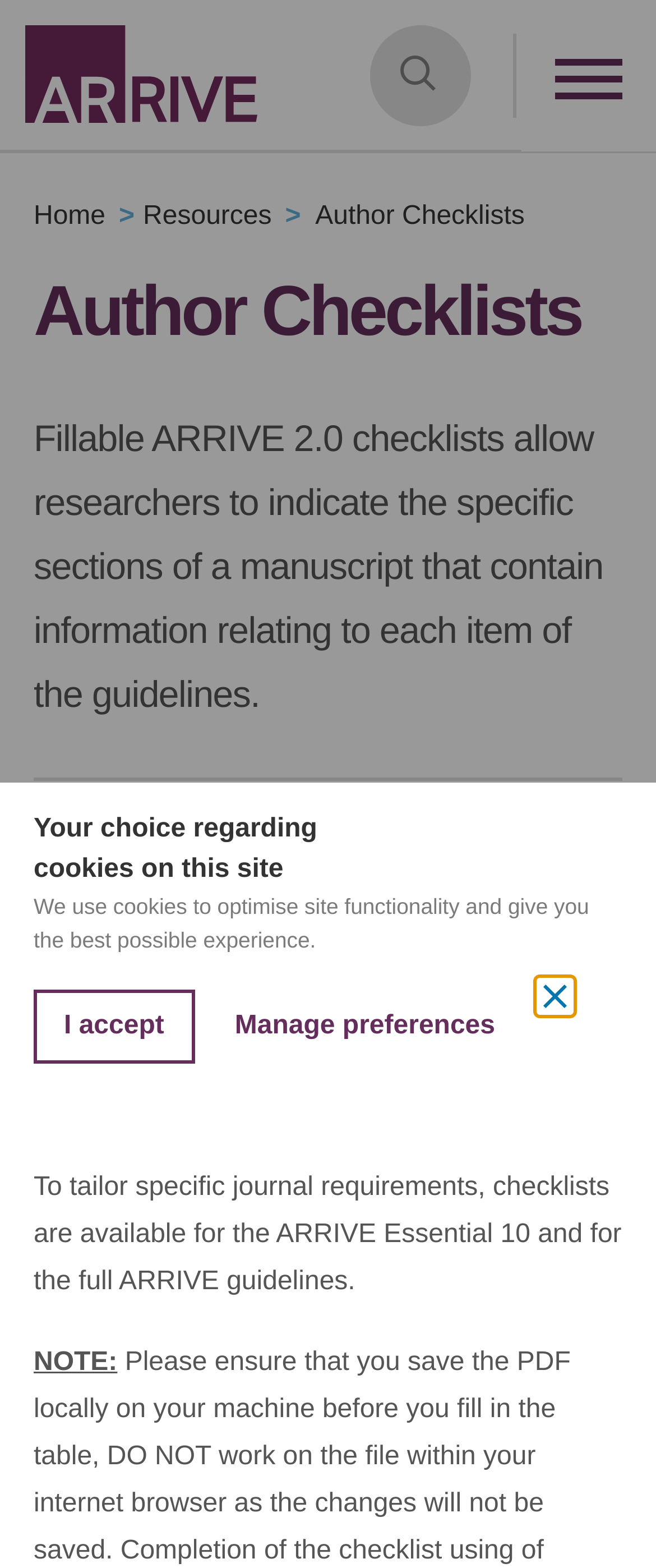Identify and provide the bounding box for the element described by: "Benchmarking JavaScript Memory Usage".

None